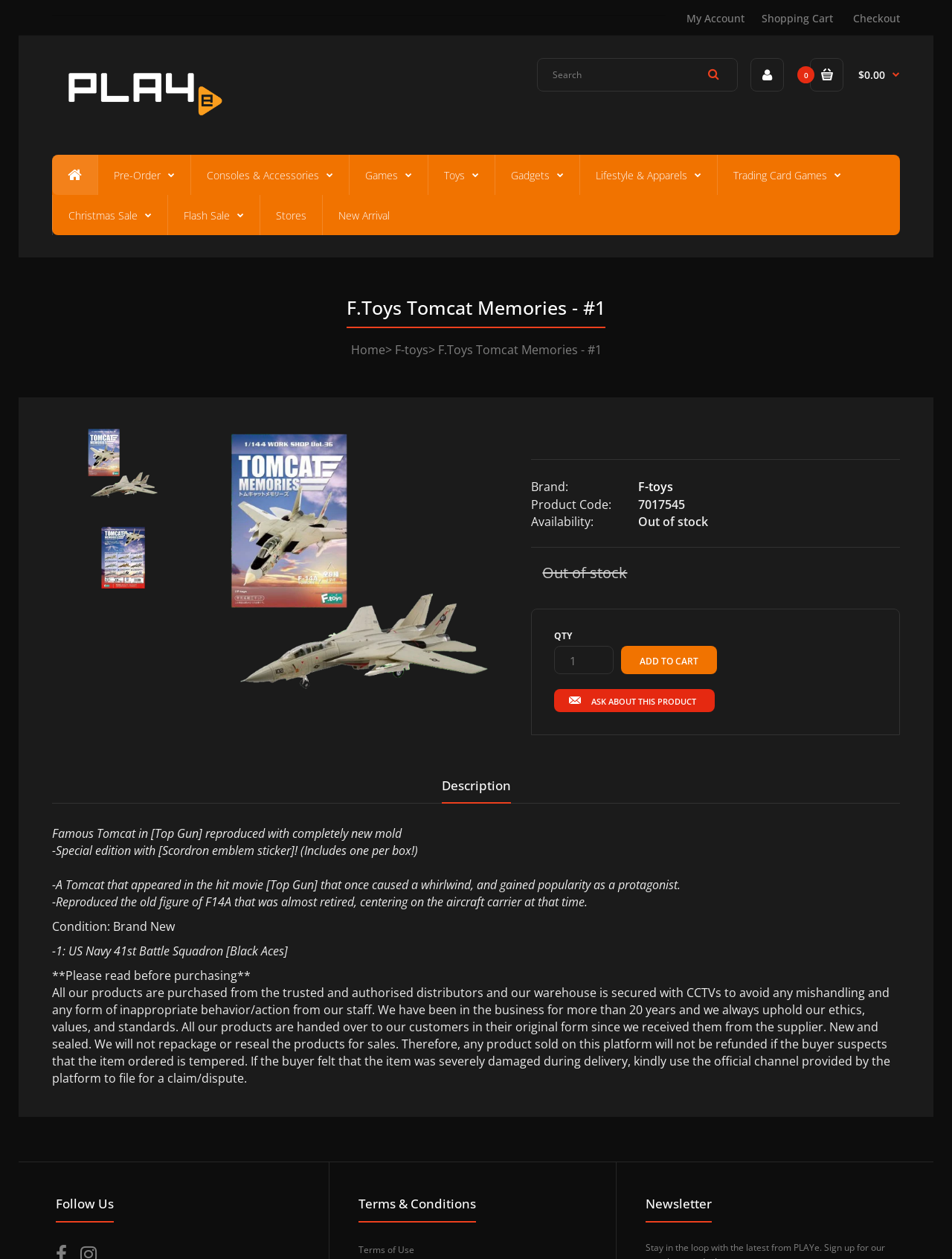Extract the bounding box coordinates for the described element: "Flash Sale". The coordinates should be represented as four float numbers between 0 and 1: [left, top, right, bottom].

[0.176, 0.155, 0.273, 0.187]